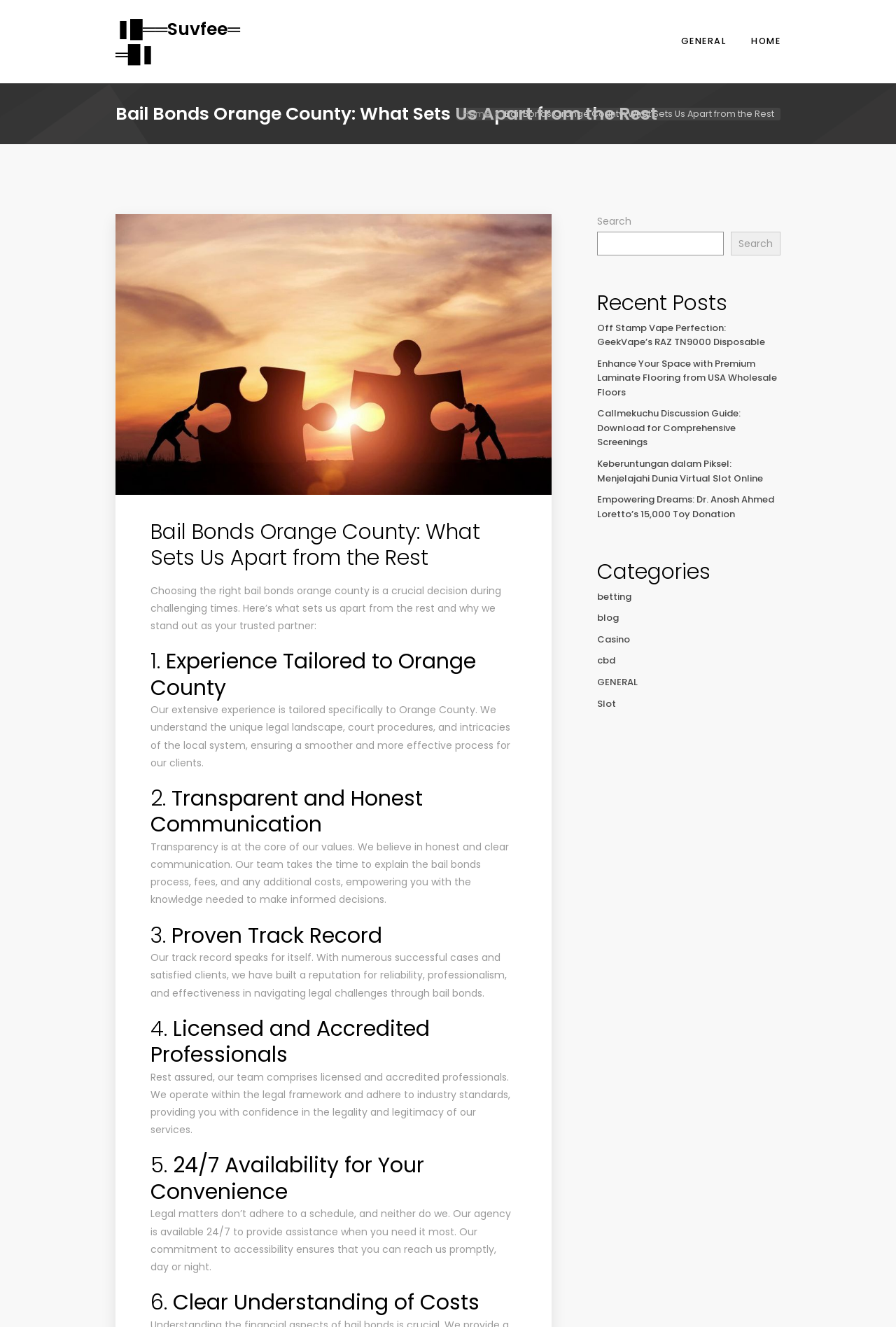Pinpoint the bounding box coordinates of the element that must be clicked to accomplish the following instruction: "Explore the 'Recent Posts' section". The coordinates should be in the format of four float numbers between 0 and 1, i.e., [left, top, right, bottom].

[0.667, 0.219, 0.871, 0.239]